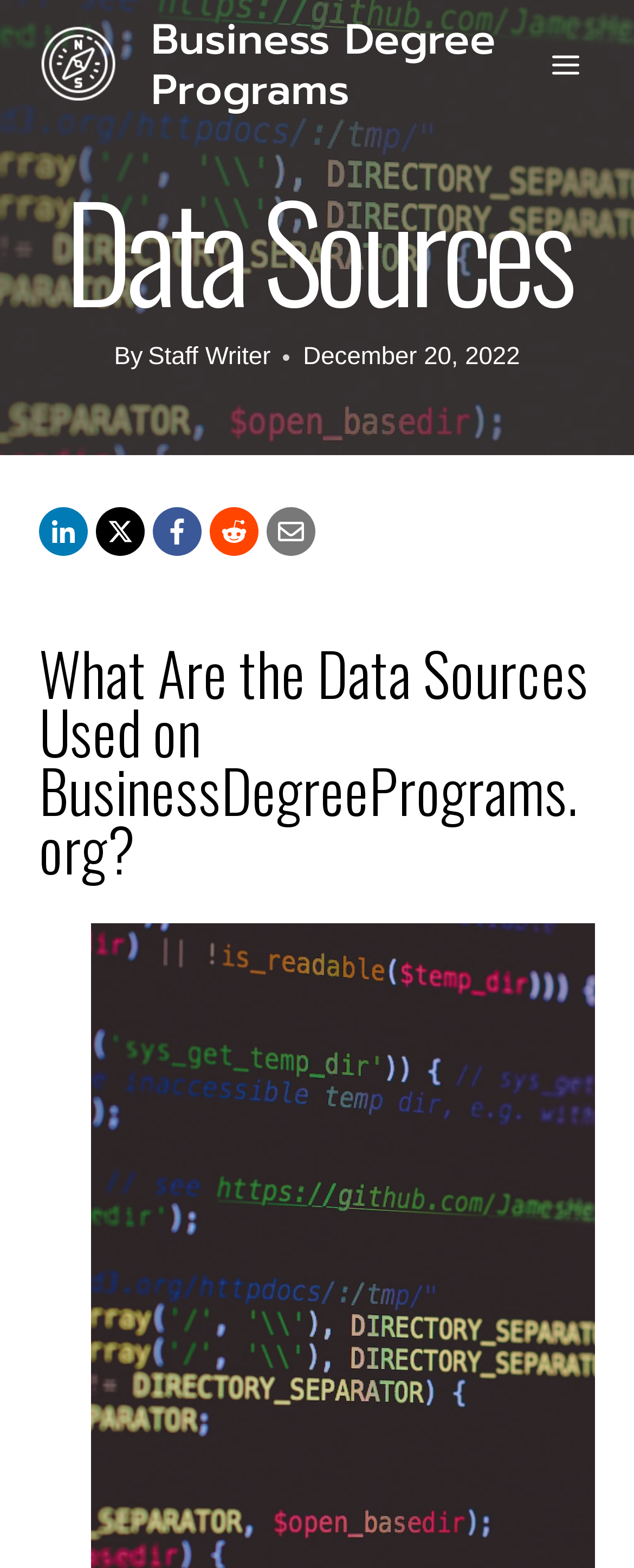Please give a short response to the question using one word or a phrase:
What is the main topic of the article?

Data Sources